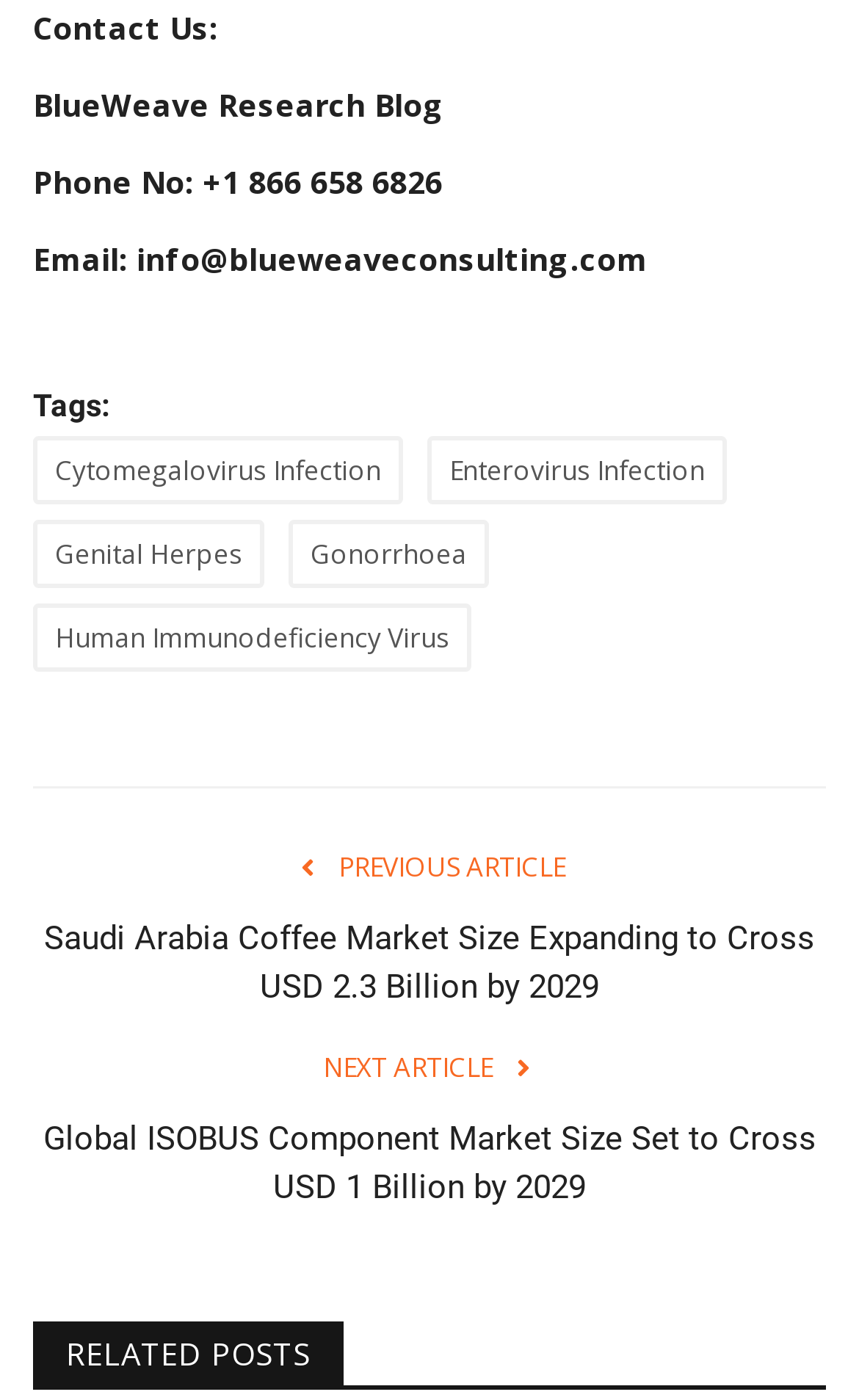Refer to the image and provide an in-depth answer to the question:
How many related posts are there?

Under the 'RELATED POSTS' heading, there are at least two related posts, which are 'Saudi Arabia Coffee Market Size Expanding to Cross USD 2.3 Billion by 2029' and 'Global ISOBUS Component Market Size Set to Cross USD 1 Billion by 2029'.